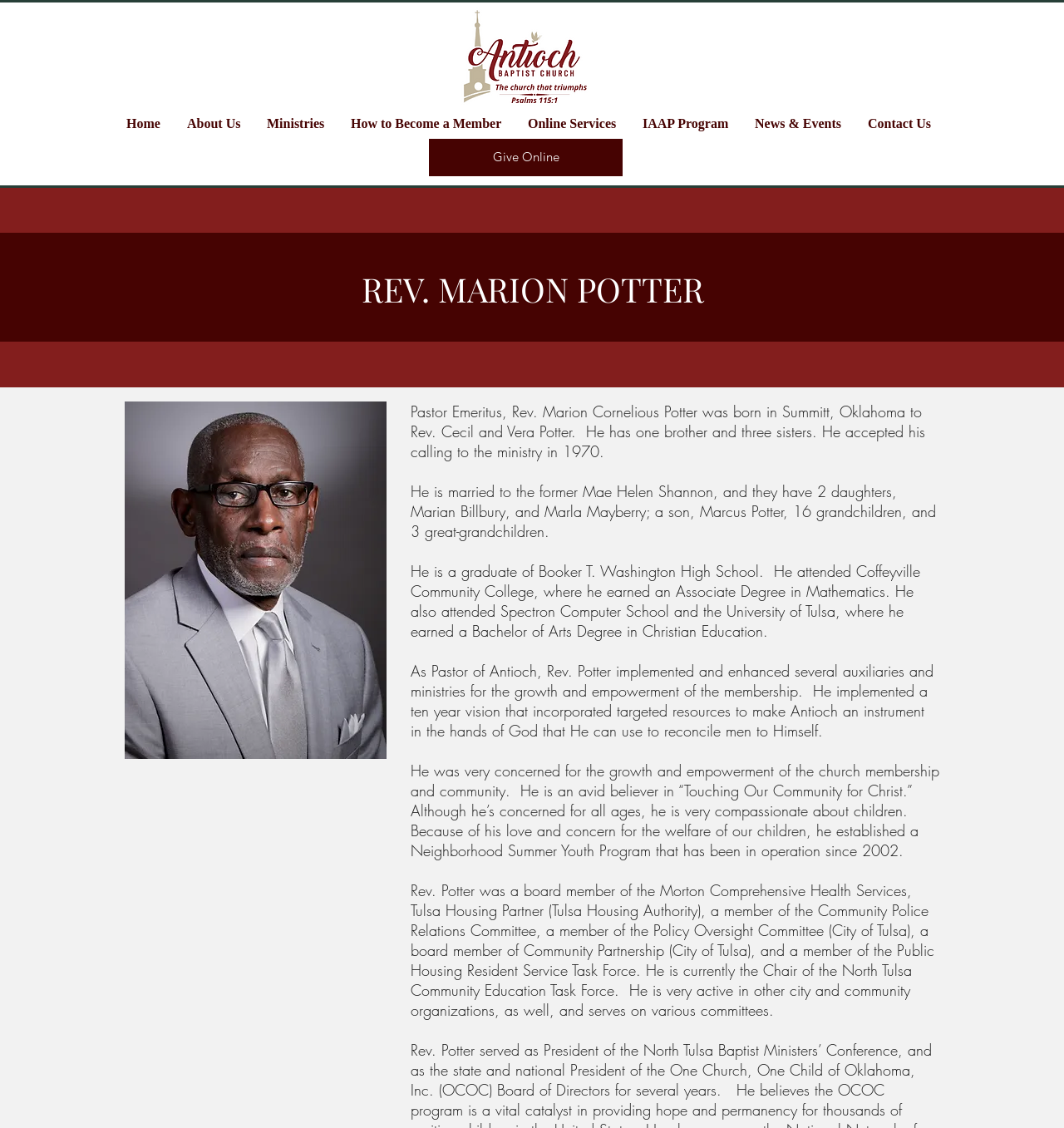Provide the bounding box coordinates of the UI element this sentence describes: "parent_node: Previous Log".

None